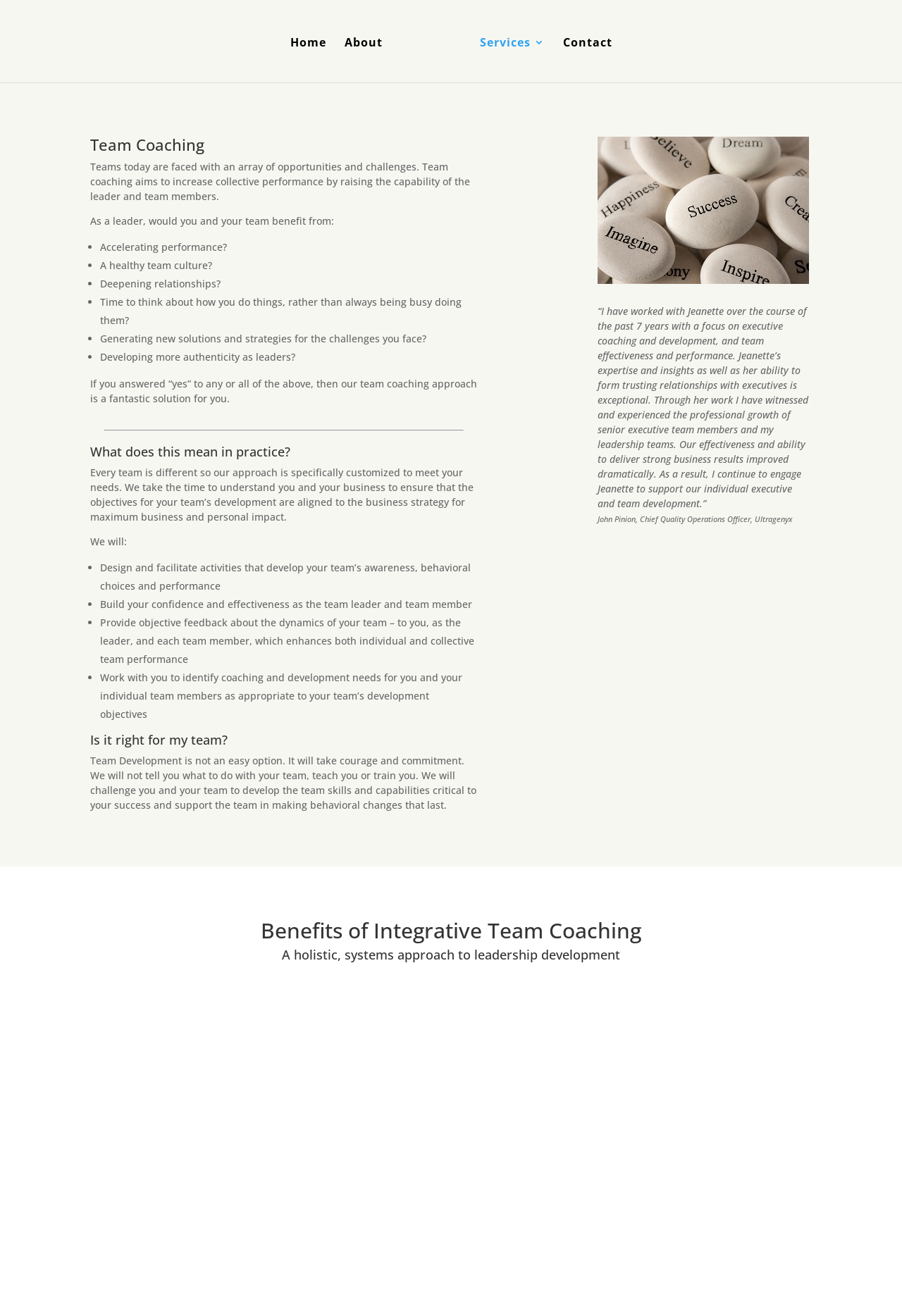Using the provided element description "alt="Jeanette Maggio"", determine the bounding box coordinates of the UI element.

[0.441, 0.009, 0.511, 0.065]